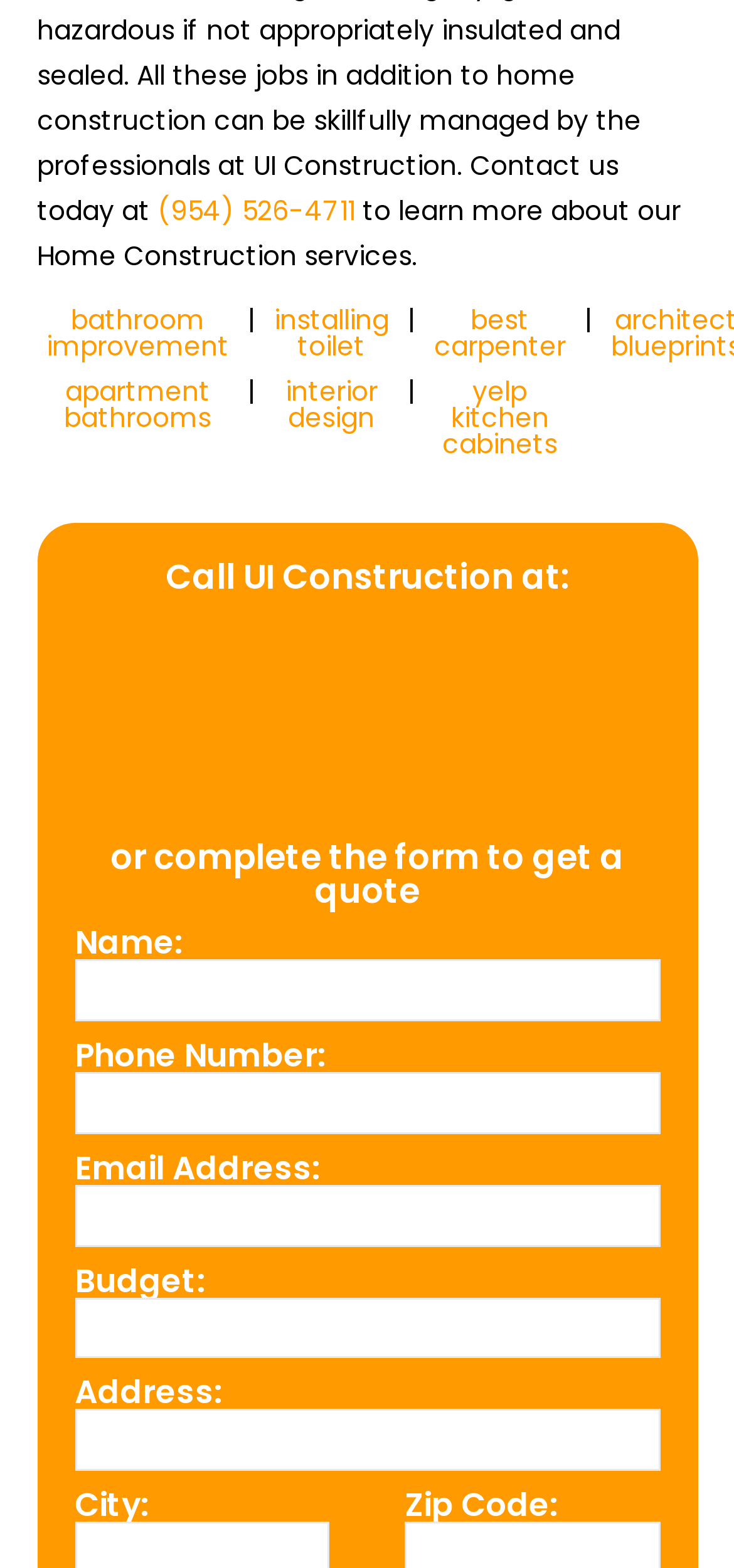Using the given element description, provide the bounding box coordinates (top-left x, top-left y, bottom-right x, bottom-right y) for the corresponding UI element in the screenshot: yelp kitchen cabinets

[0.603, 0.238, 0.759, 0.295]